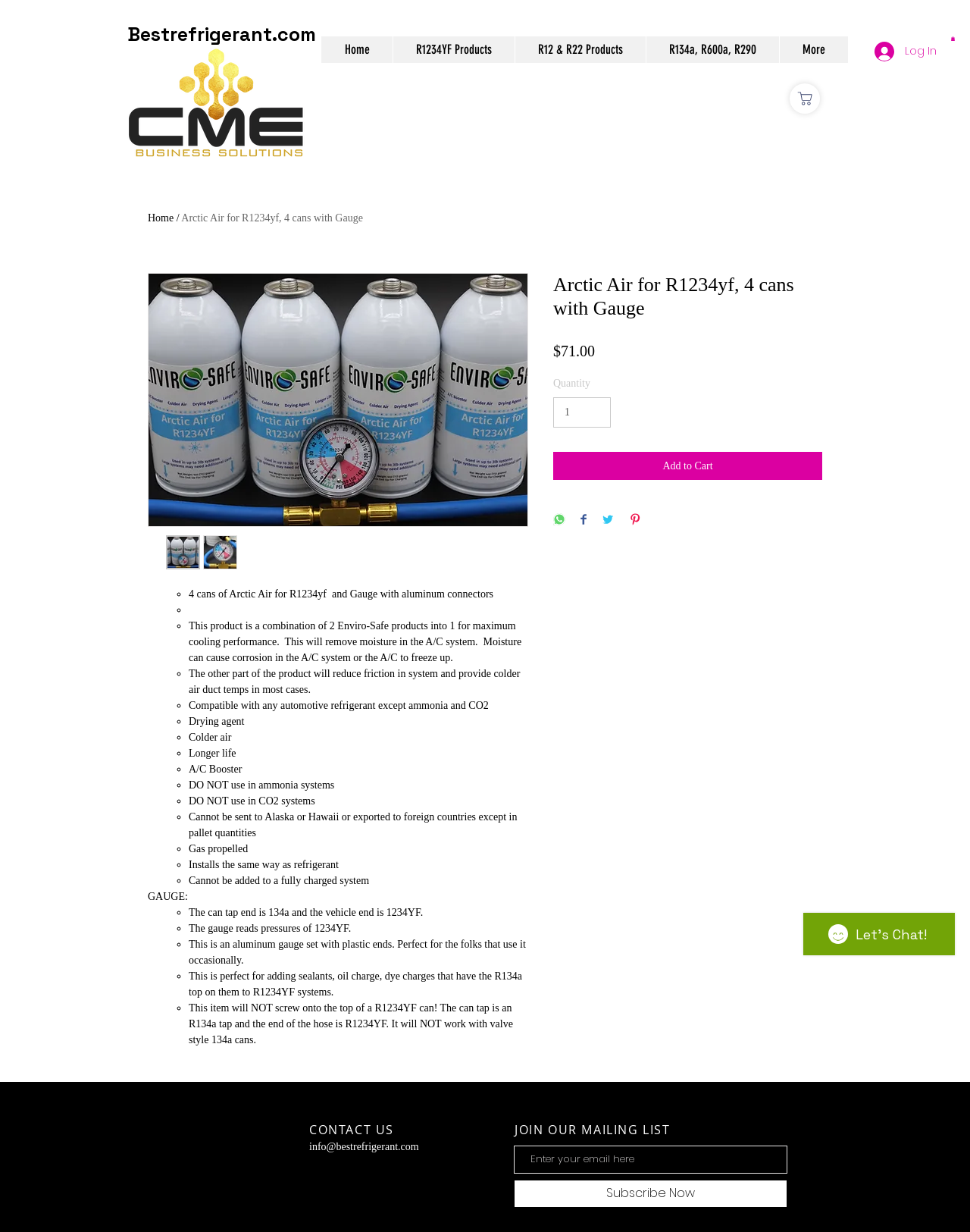Use a single word or phrase to answer the question: 
How many items can be added to the cart at most?

99999